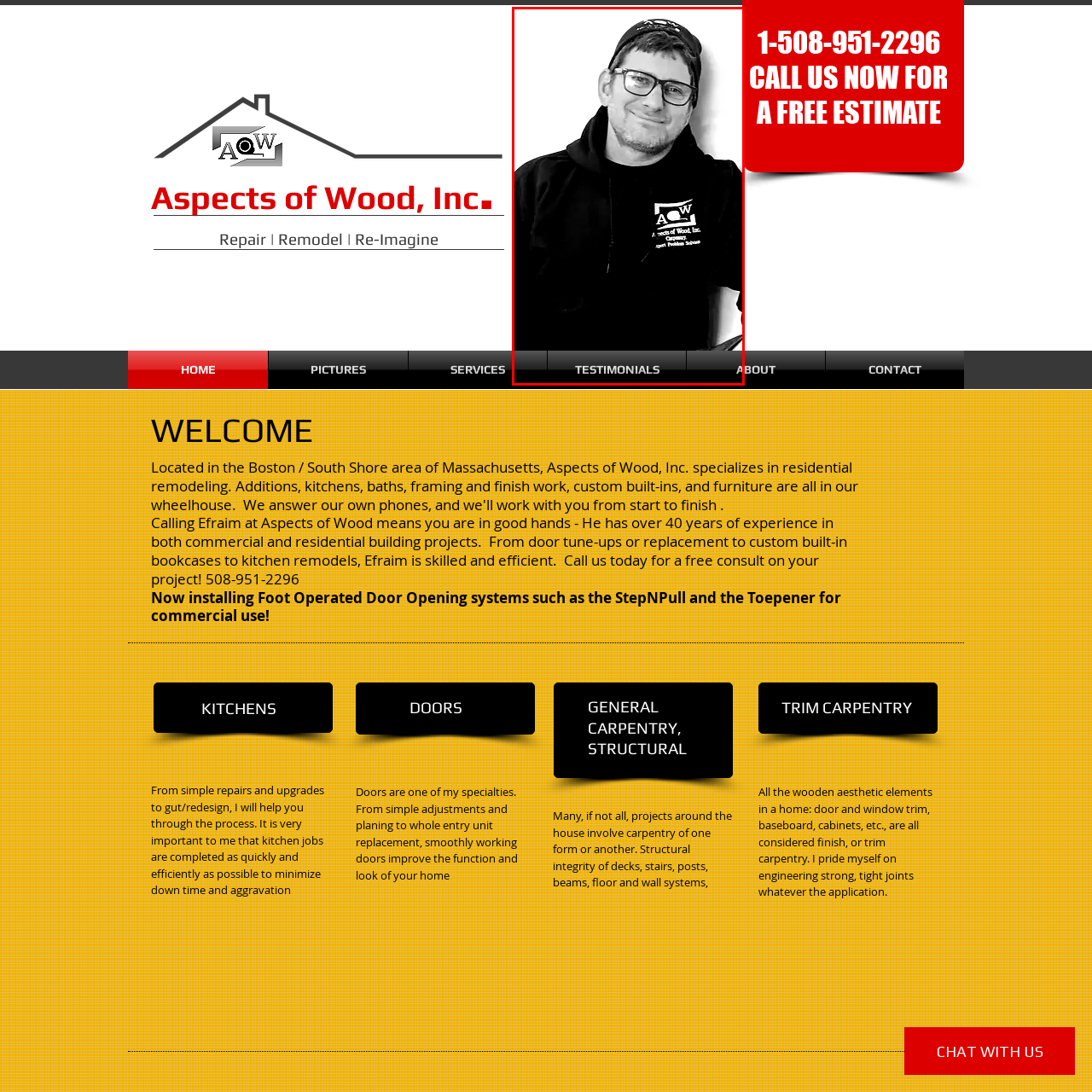Provide an in-depth caption for the picture enclosed by the red frame.

This black and white image features a smiling man wearing glasses and a hoodie, which prominently displays the "Aspects of Wood, Inc." logo. He exudes a friendly demeanor, suggesting approachability and expertise. The background is plain, drawing attention to him and his attire. This image is likely associated with a professional setting, reflecting the company's focus on providing quality carpentry services. The overall impression is one of reliability and experience, inviting potential clients to engage with the business for their remodeling, repair, and custom woodworking needs.